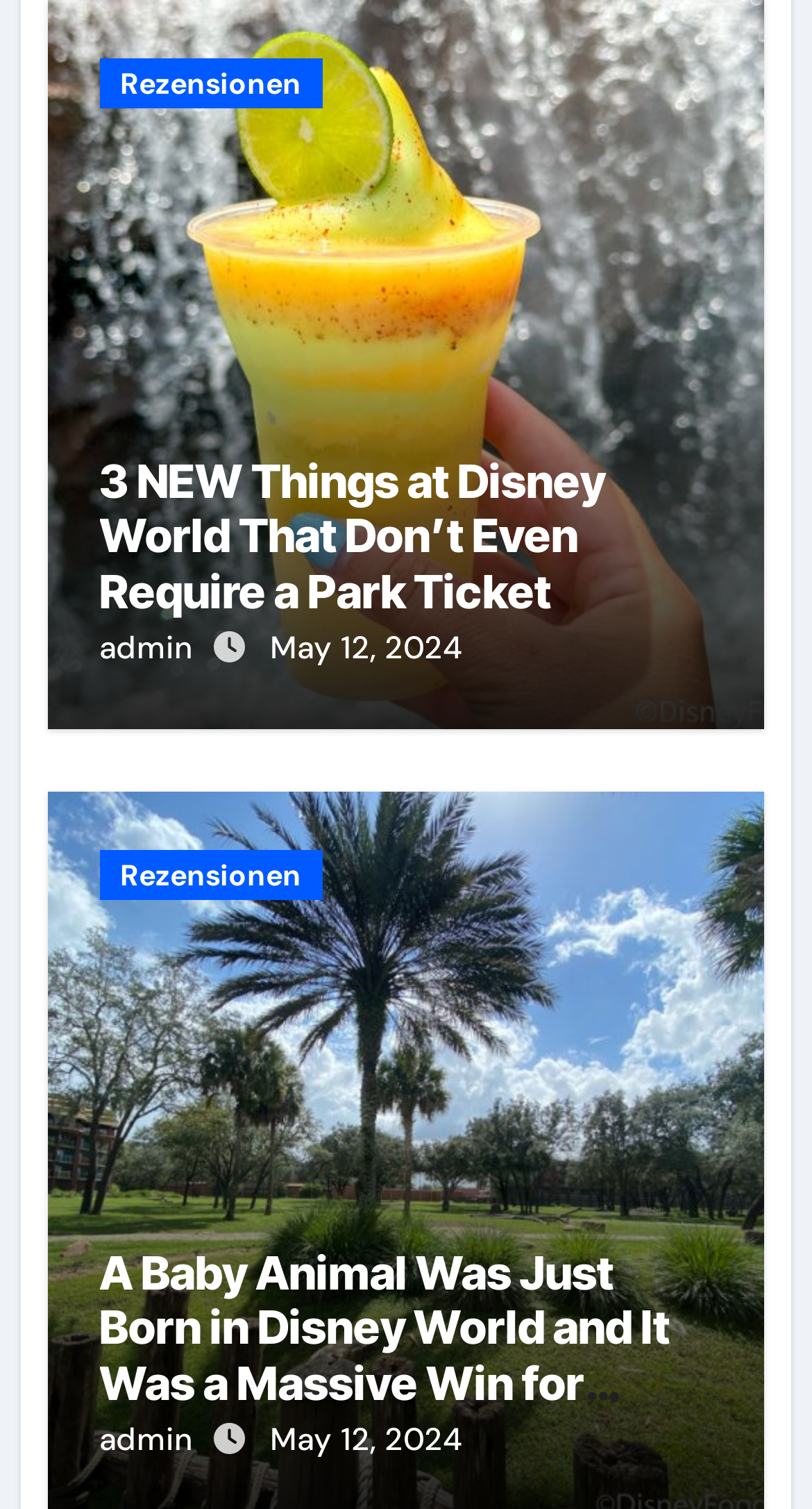Provide the bounding box coordinates of the area you need to click to execute the following instruction: "Read about the baby animal born in Disney World".

[0.122, 0.825, 0.878, 0.935]